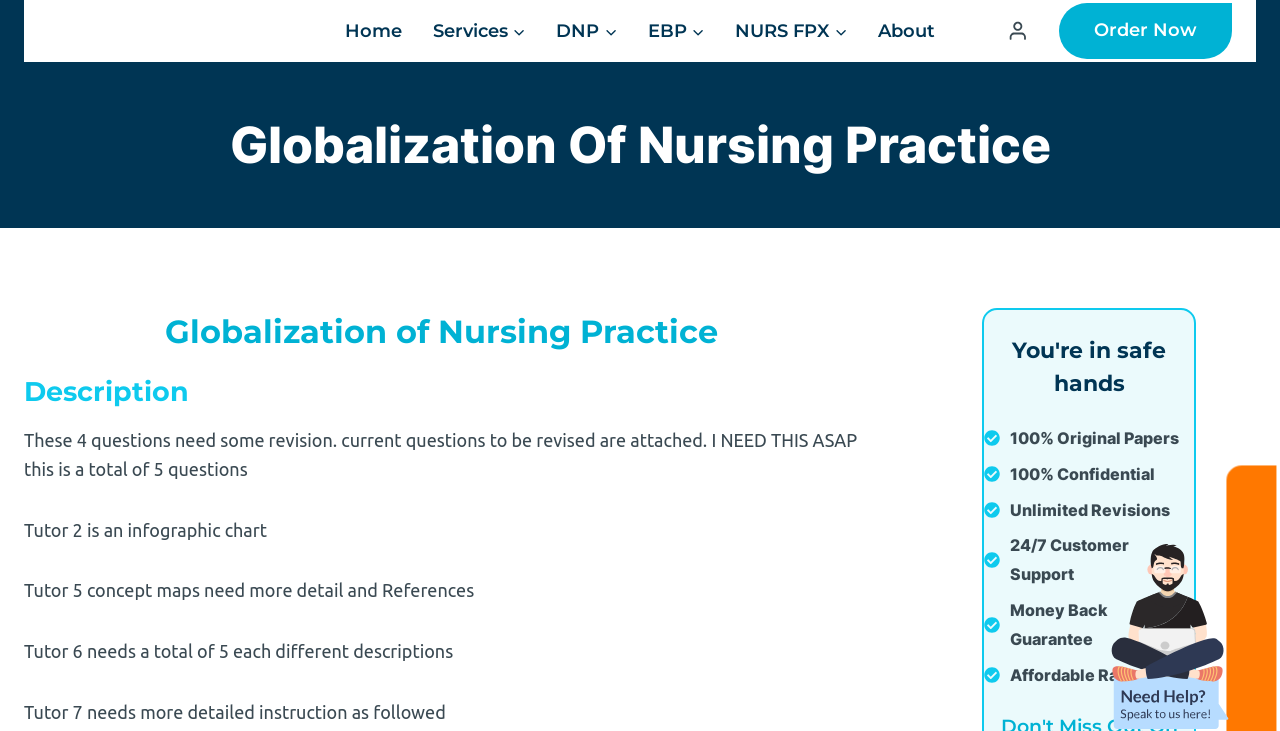What is the purpose of the iframe at the bottom of the page?
Refer to the image and provide a concise answer in one word or phrase.

chat widget